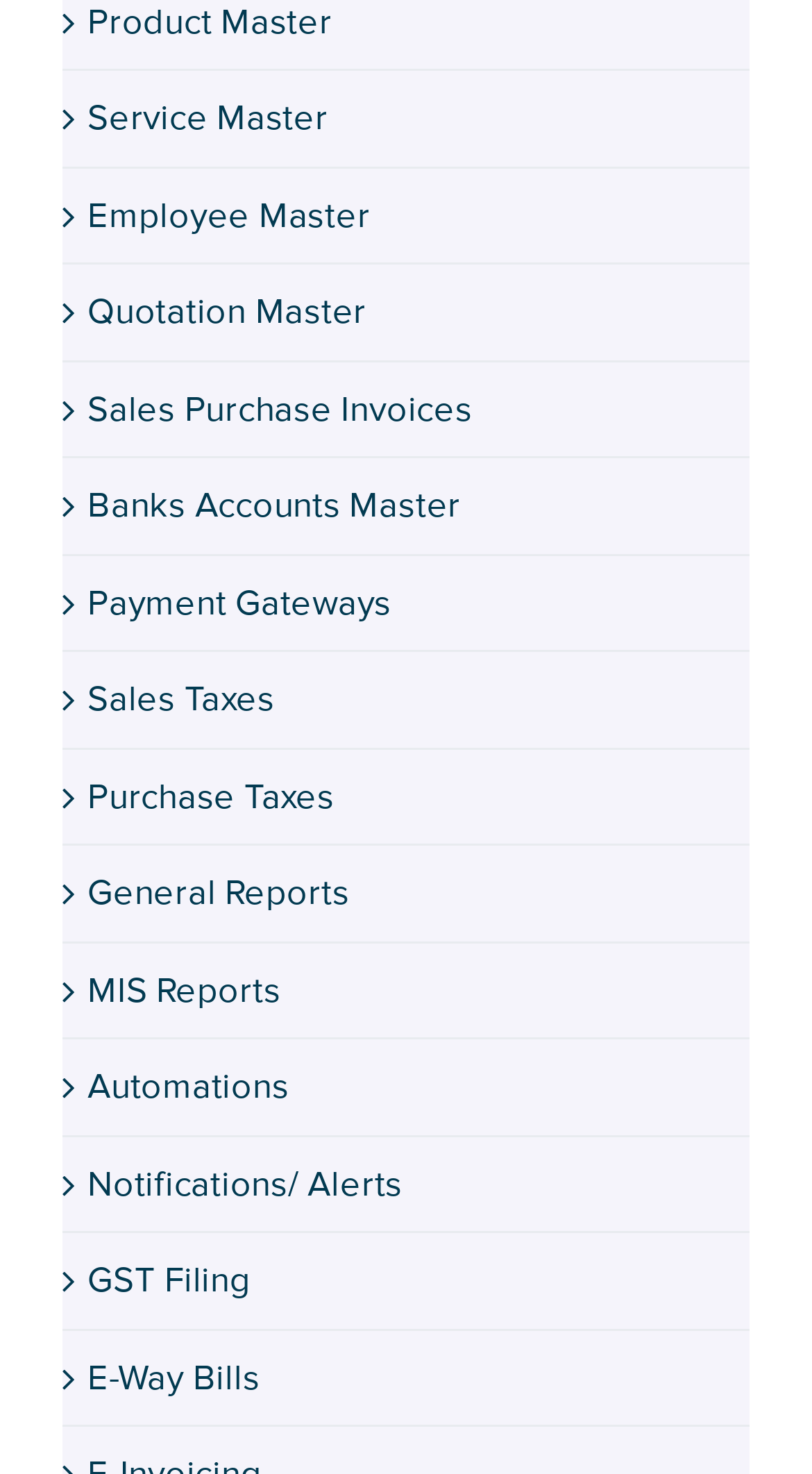Determine the bounding box coordinates of the area to click in order to meet this instruction: "Go to Quotation Master".

[0.108, 0.197, 0.452, 0.227]